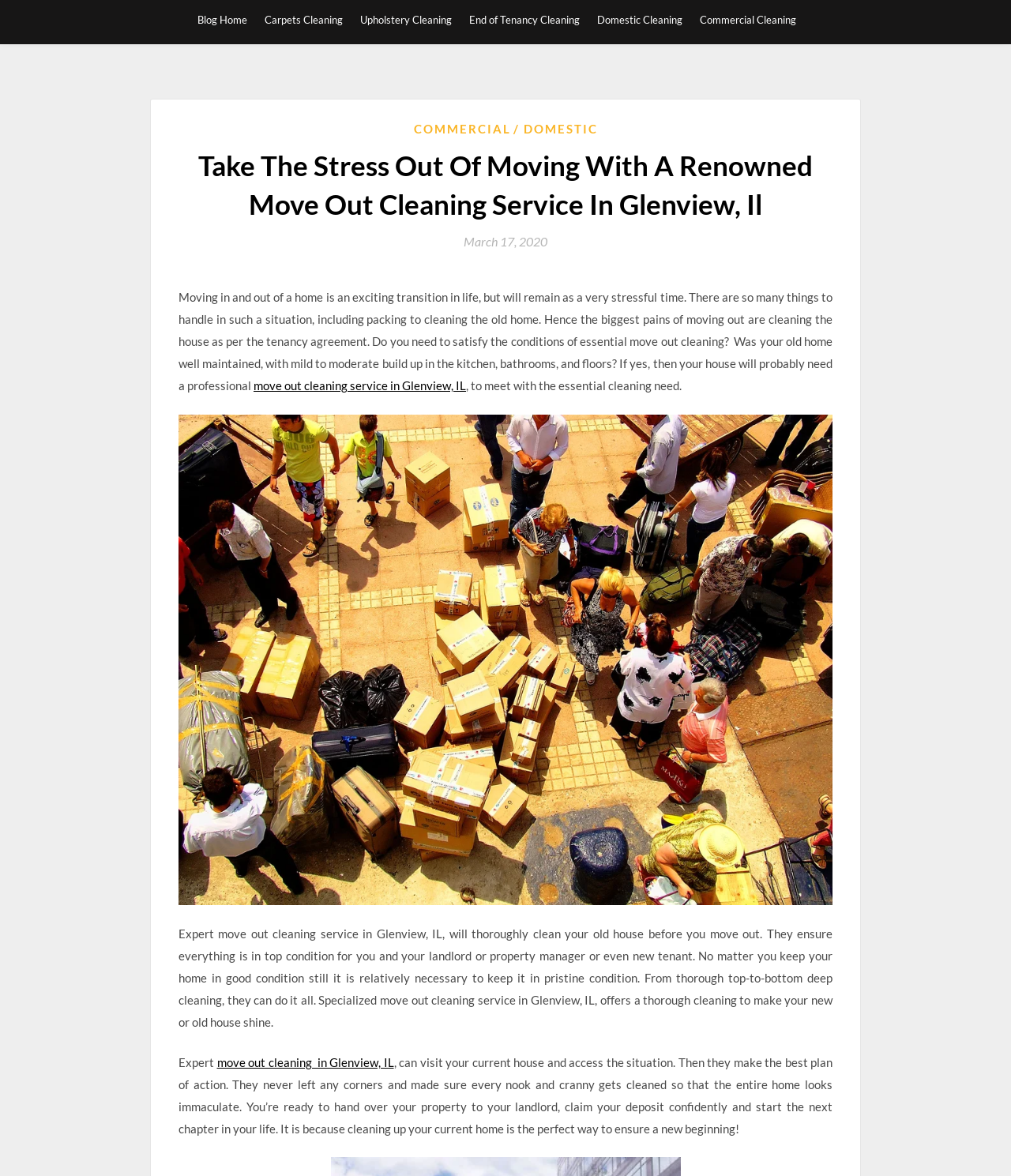What is the purpose of a move out cleaning service?
Using the visual information from the image, give a one-word or short-phrase answer.

To meet essential cleaning needs